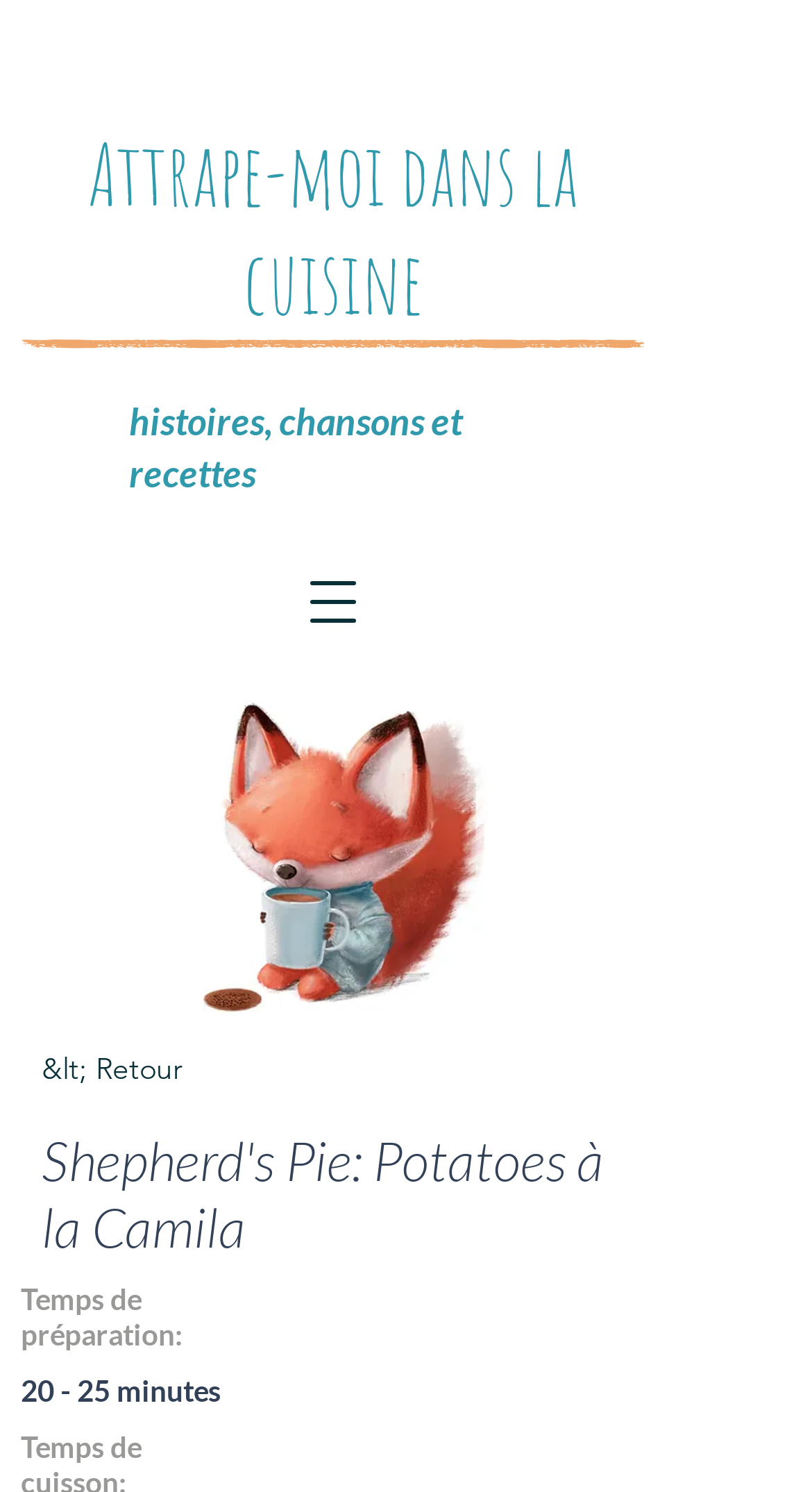Please examine the image and answer the question with a detailed explanation:
What is the name of the website?

I inferred this answer by looking at the root element 'Shepherd's Pie: Potatoes à la Camila | CatchMeintheKitchen' which likely contains the website's name.